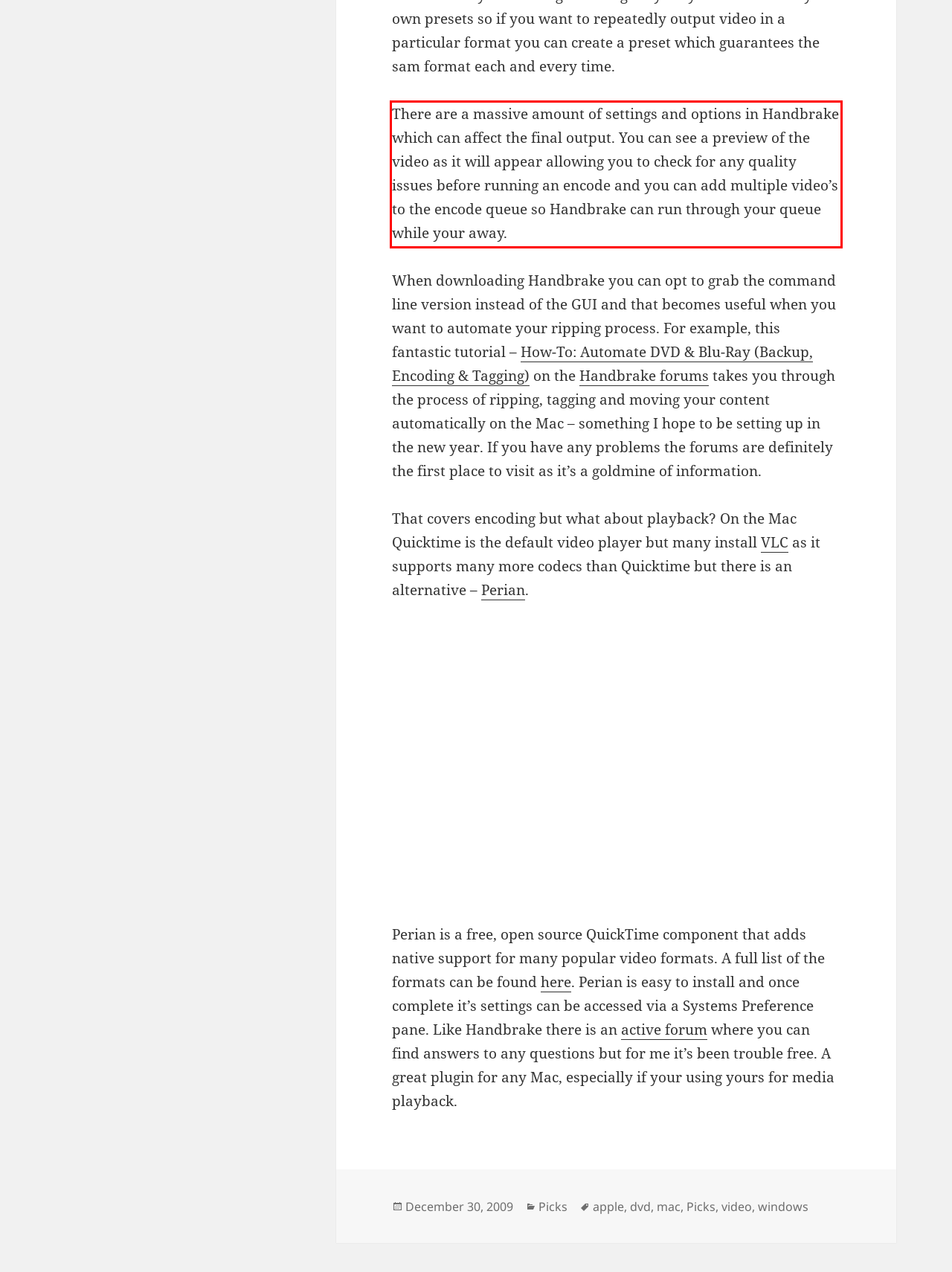Given a webpage screenshot, locate the red bounding box and extract the text content found inside it.

There are a massive amount of settings and options in Handbrake which can affect the final output. You can see a preview of the video as it will appear allowing you to check for any quality issues before running an encode and you can add multiple video’s to the encode queue so Handbrake can run through your queue while your away.